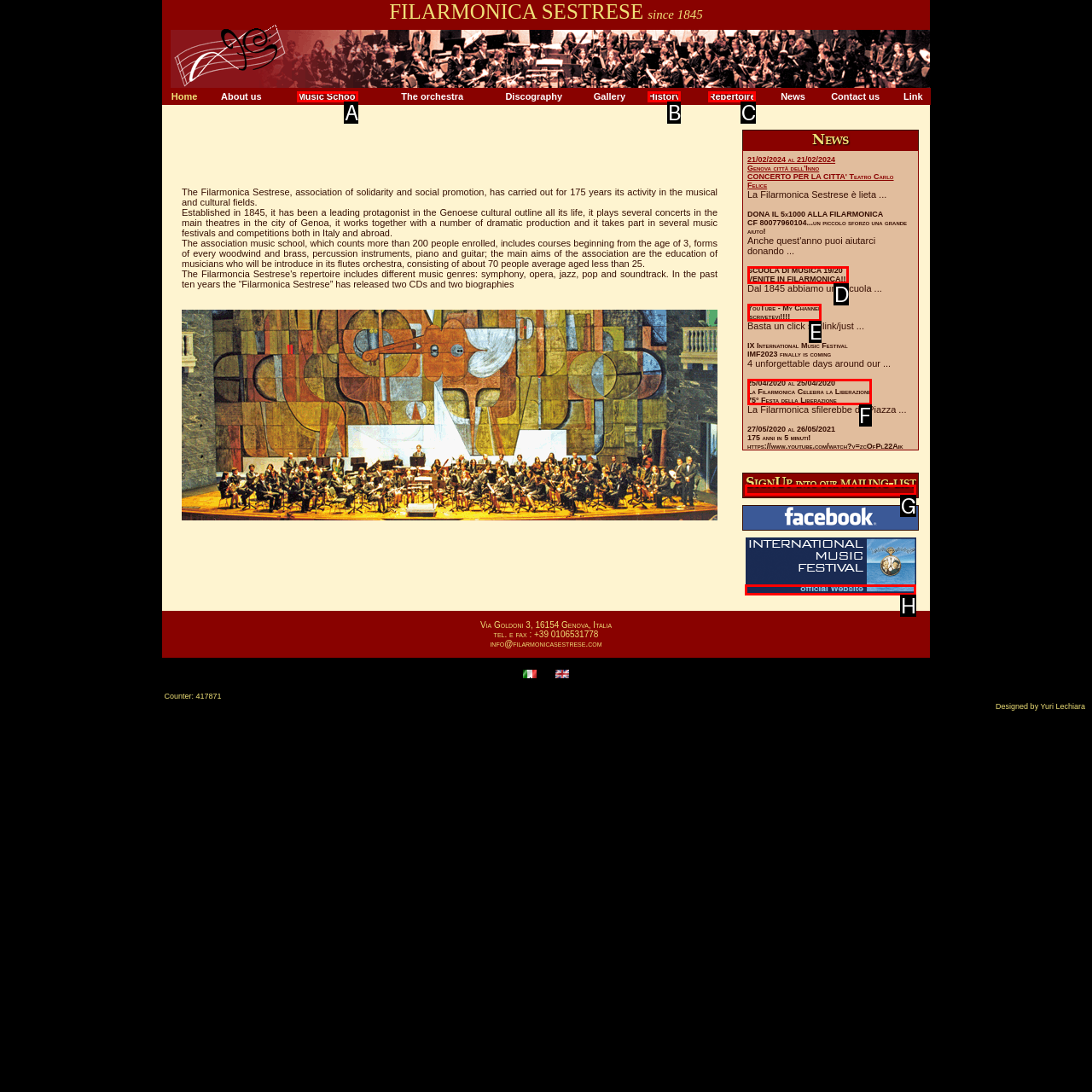Please identify the UI element that matches the description: History
Respond with the letter of the correct option.

B